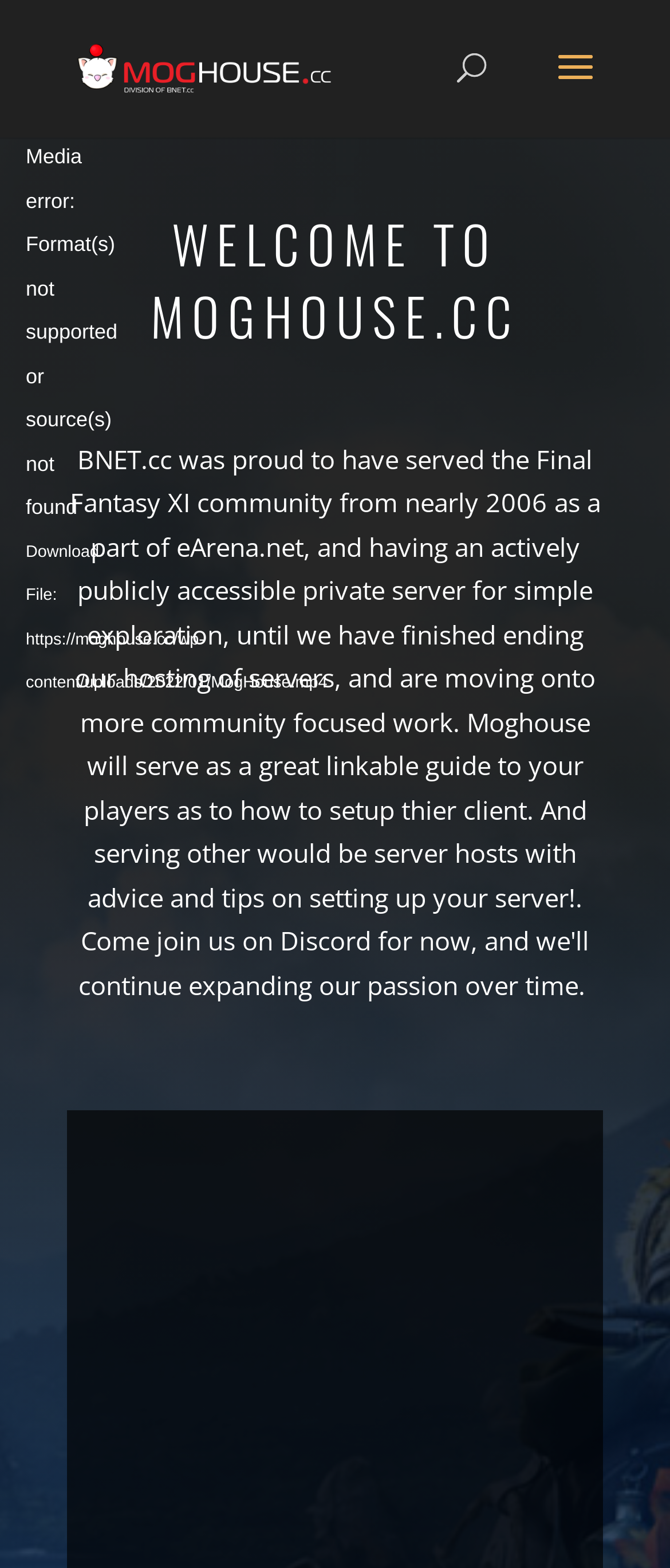Create an elaborate caption for the webpage.

The webpage is titled "MOGHOUSE.cc – Kupo!" and features a prominent link to "MOGHOUSE.cc" at the top-left corner, accompanied by an image with the same name. 

Below the title, a search bar spans across the top of the page, taking up about half of the width. Within the search bar, there is a static text indicating a media error and a link to download a file, "MogHouse.mp4". 

Further down, a heading "WELCOME TO MOGHOUSE.CC" is centered on the page, followed by another empty heading. 

At the bottom of the page, there is a static text containing an icon, and a heading that announces "Moghouse is back as a FunServer" with instructions on how to use GM Commands. This heading is positioned near the bottom-right corner of the page.